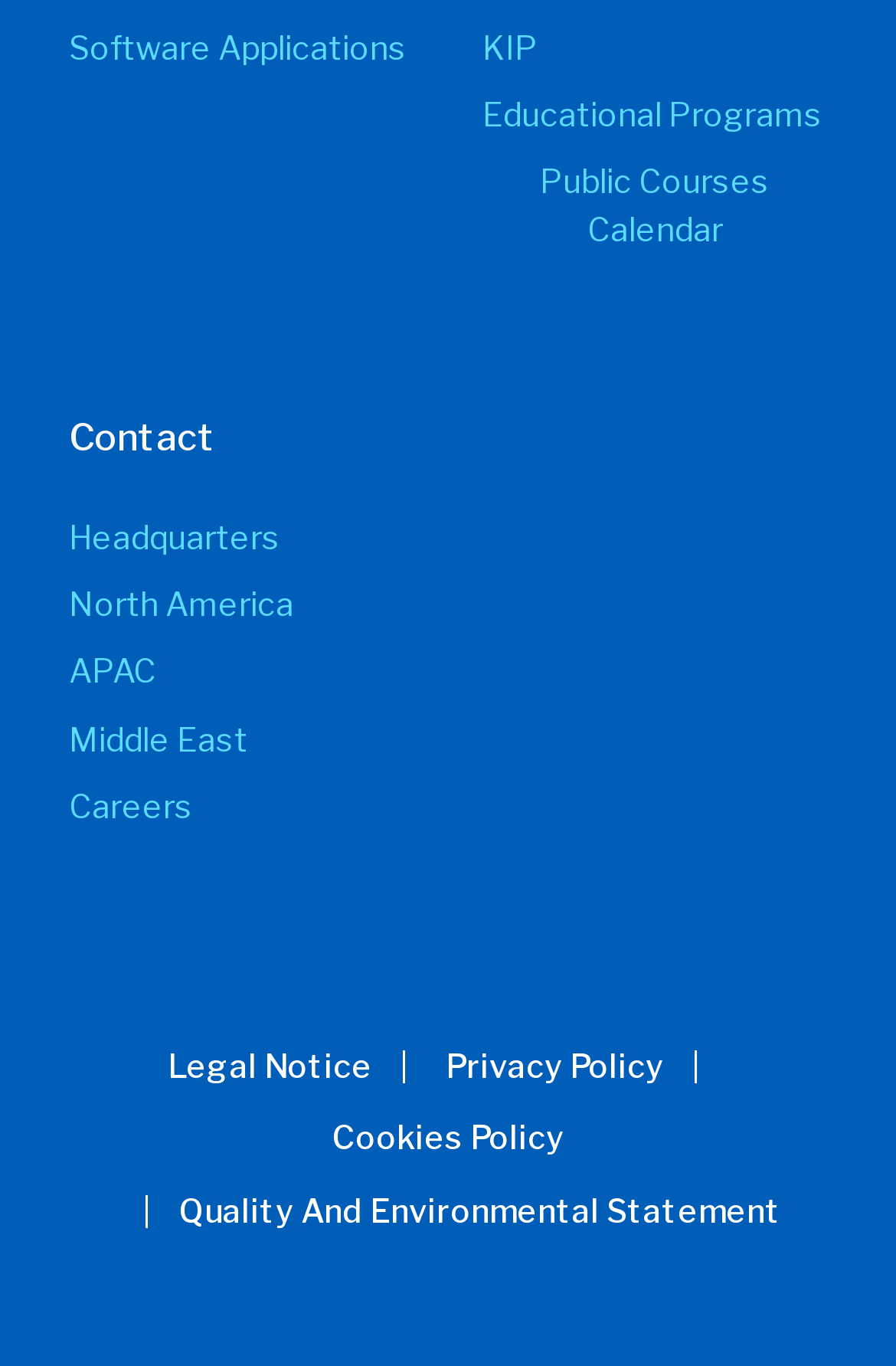Find the bounding box coordinates of the area to click in order to follow the instruction: "Explore Careers".

[0.077, 0.573, 0.215, 0.608]